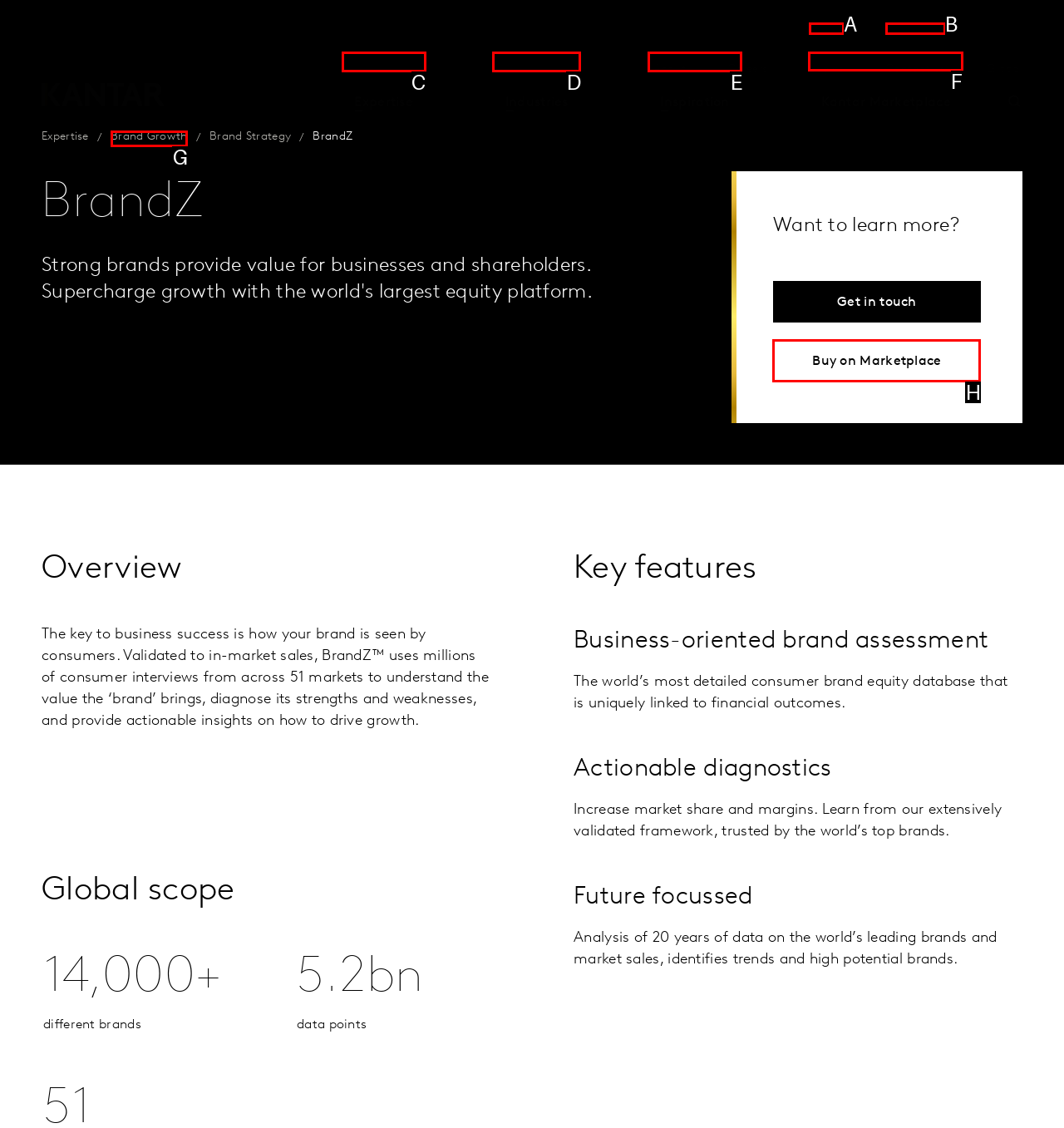Identify the appropriate lettered option to execute the following task: Click on Lay Teachers
Respond with the letter of the selected choice.

None